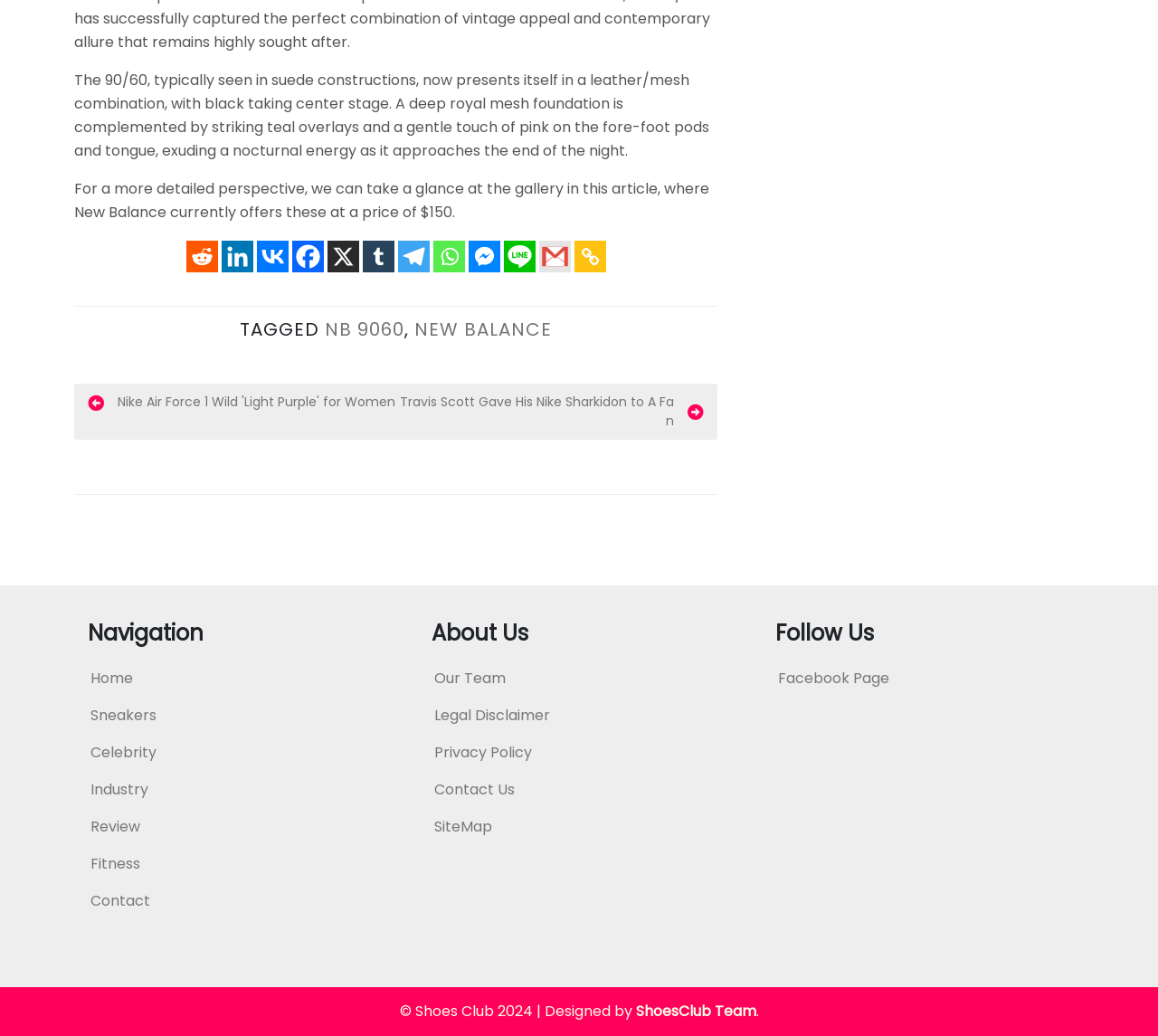What is the theme of the webpage?
Kindly offer a comprehensive and detailed response to the question.

The answer can be inferred from the content of the webpage, which appears to be an article about a specific shoe model, and the navigation menu at the bottom of the page, which includes links to 'Sneakers', 'Celebrity', 'Industry', and other related topics.